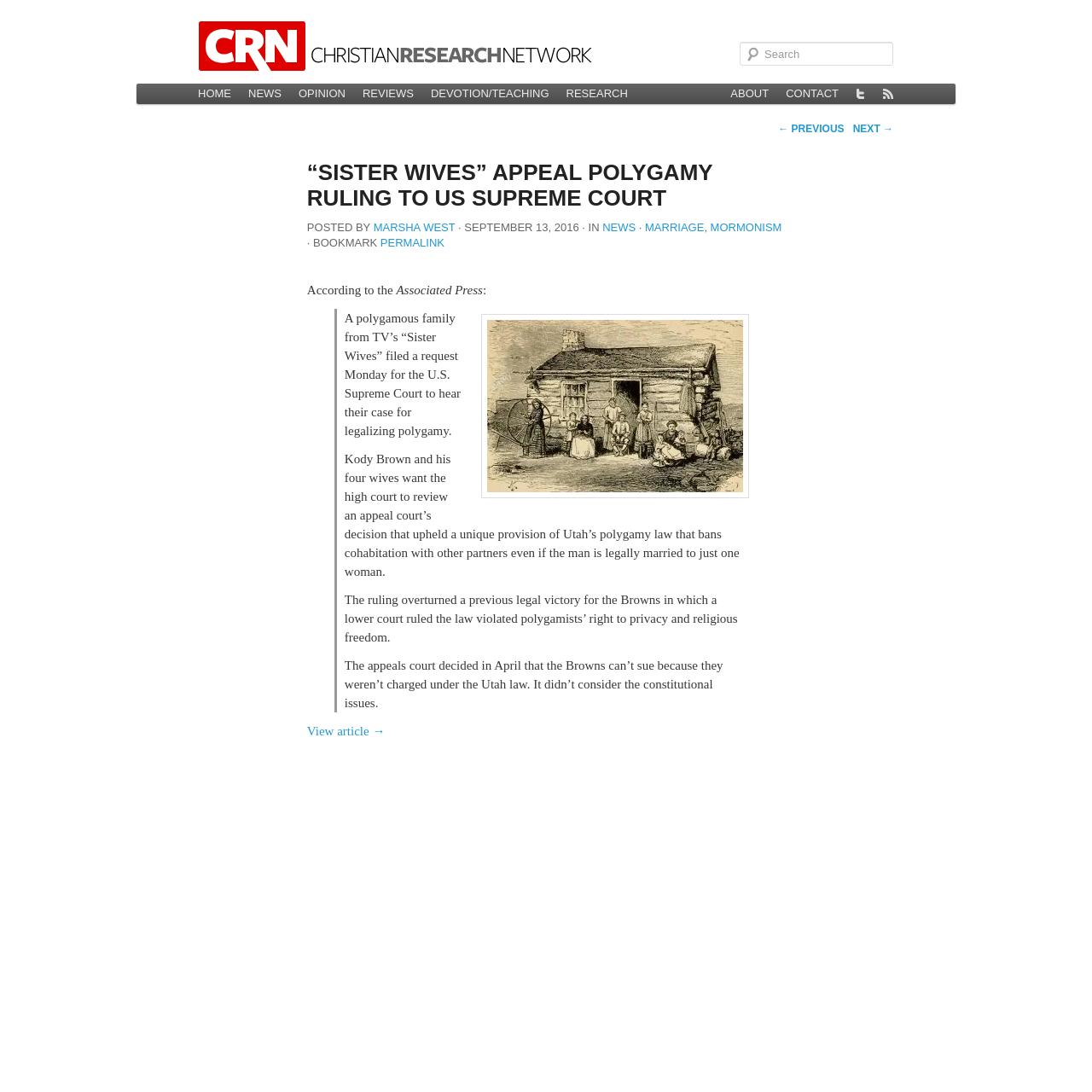Provide the bounding box coordinates of the area you need to click to execute the following instruction: "Check the Twitter page".

[0.776, 0.077, 0.801, 0.095]